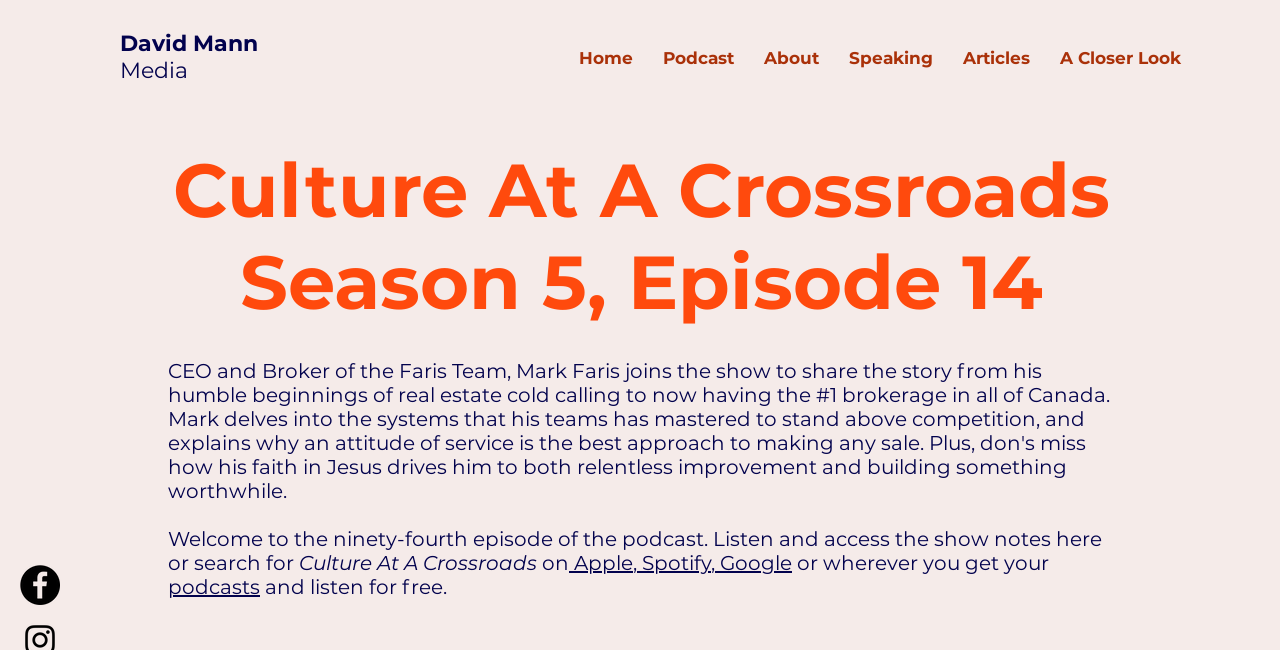Bounding box coordinates are specified in the format (top-left x, top-left y, bottom-right x, bottom-right y). All values are floating point numbers bounded between 0 and 1. Please provide the bounding box coordinate of the region this sentence describes: A Closer Look

[0.816, 0.051, 0.934, 0.128]